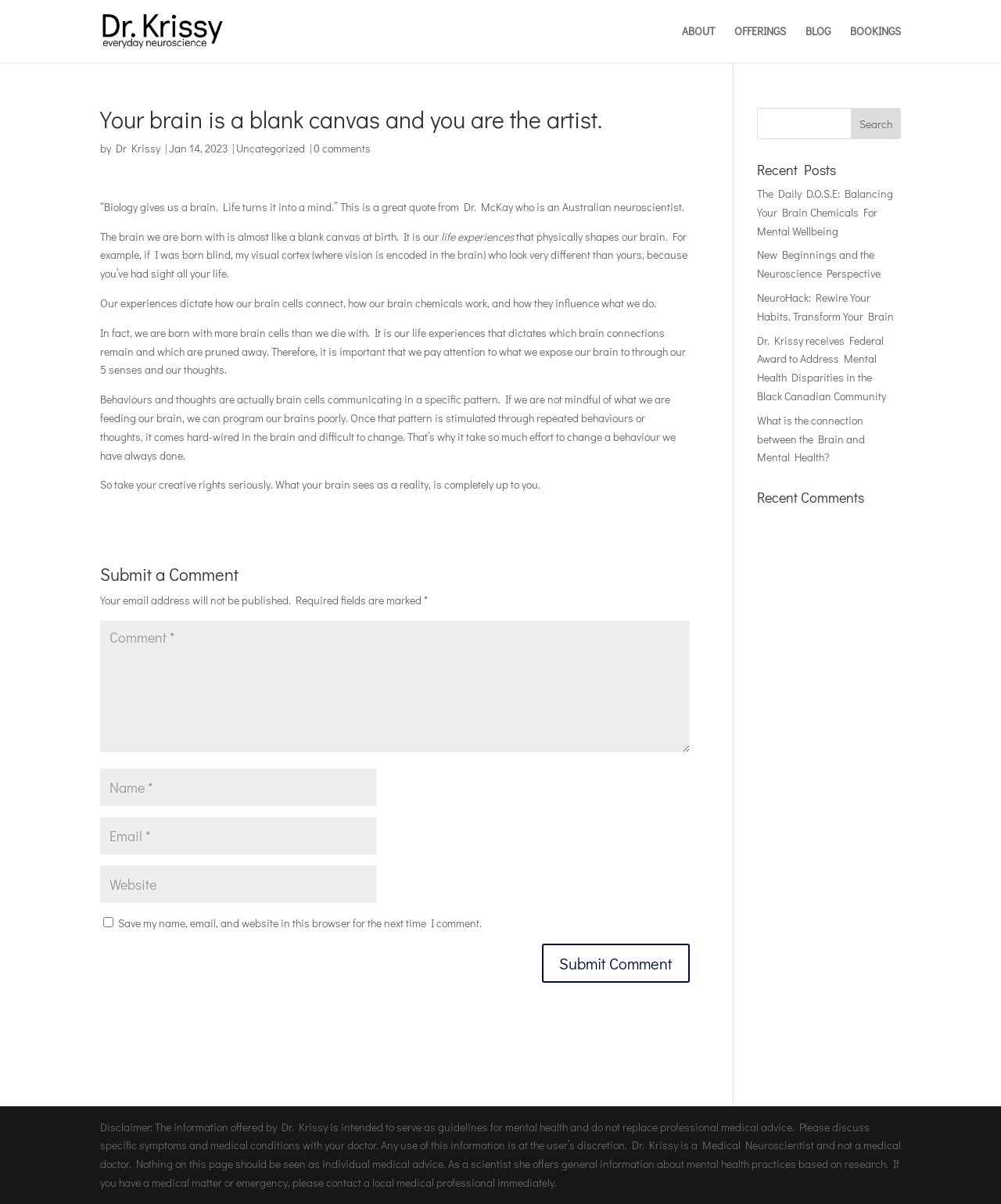Please answer the following question as detailed as possible based on the image: 
What is the name of the section that lists recent posts?

The section that lists recent posts is headed by a heading element with the text 'Recent Posts', which suggests that this is the name of the section.